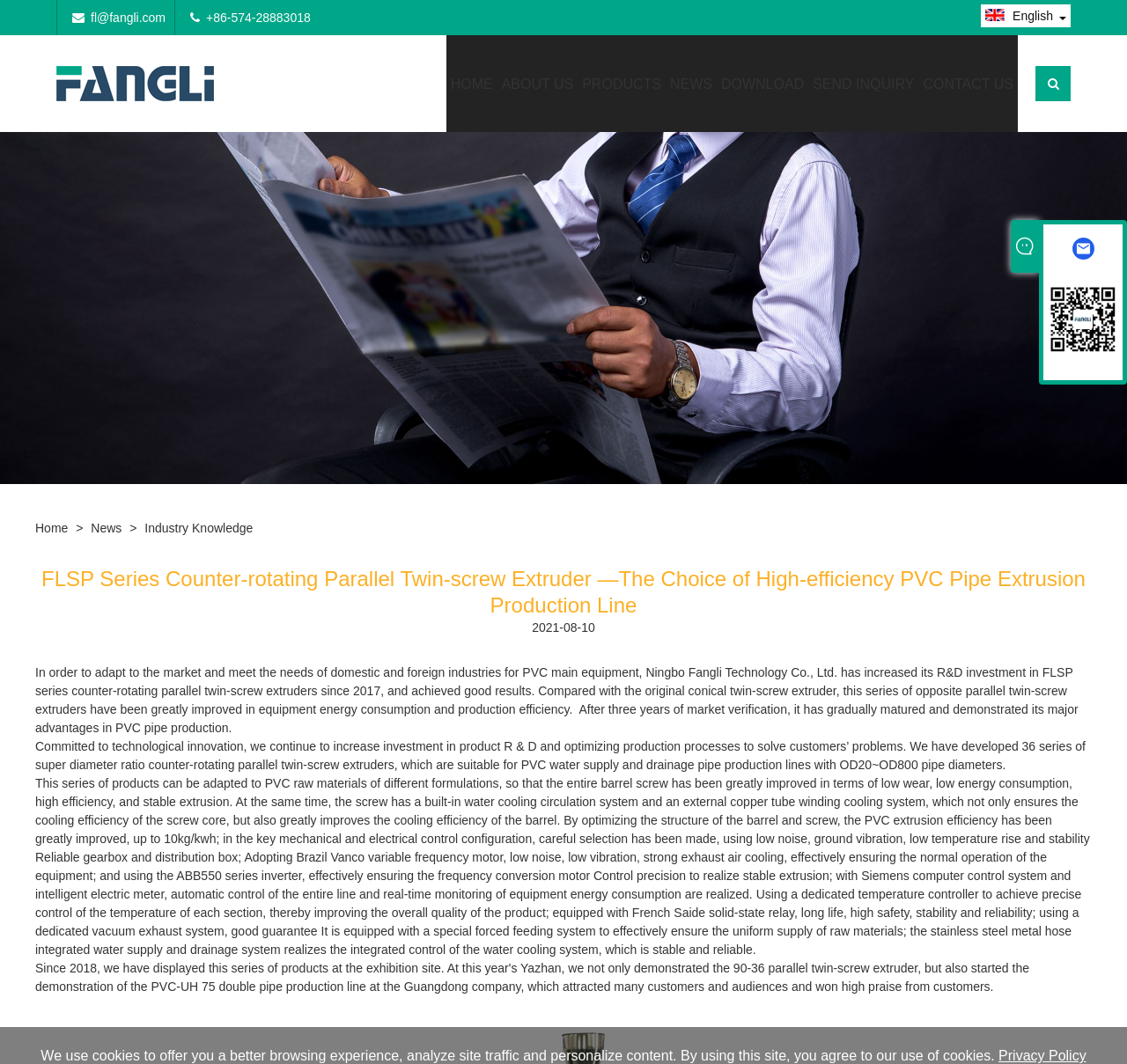Pinpoint the bounding box coordinates of the area that should be clicked to complete the following instruction: "Click the 'English' language selection link". The coordinates must be given as four float numbers between 0 and 1, i.e., [left, top, right, bottom].

[0.87, 0.008, 0.934, 0.025]